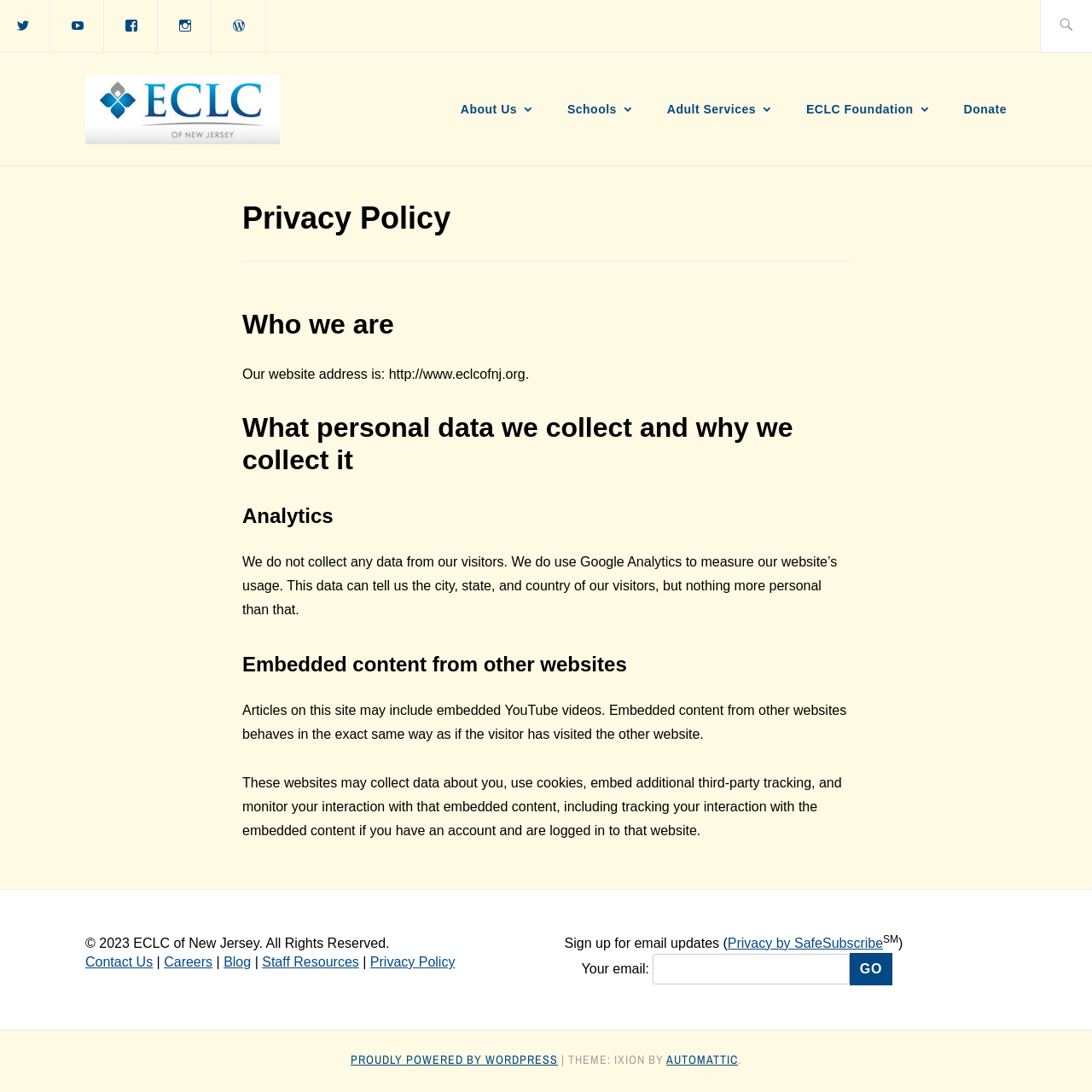Please mark the bounding box coordinates of the area that should be clicked to carry out the instruction: "Click the 'No Comments' link".

None